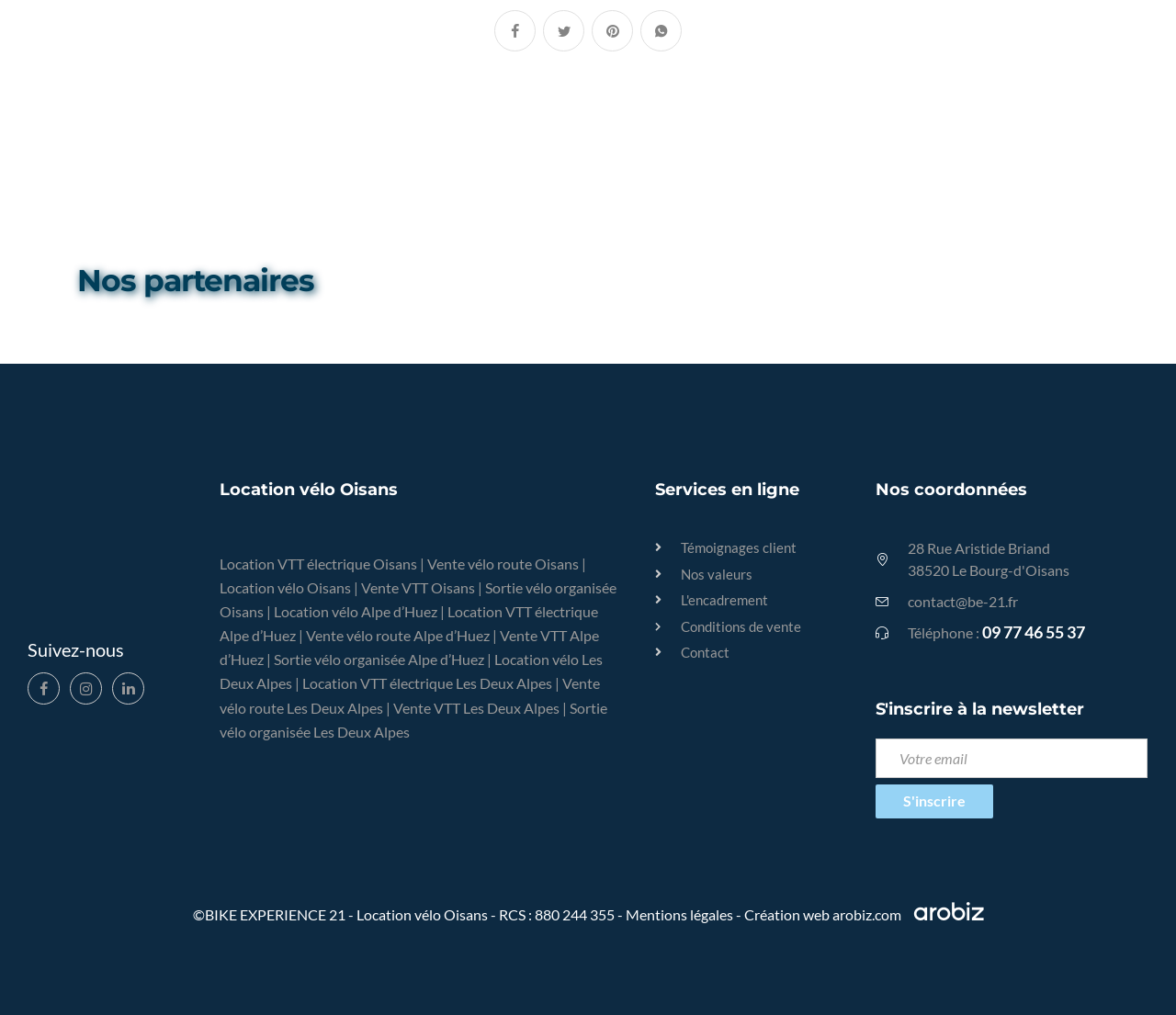What is the URL in the 'Contact' section?
Using the image, answer in one word or phrase.

contact@be-21.fr